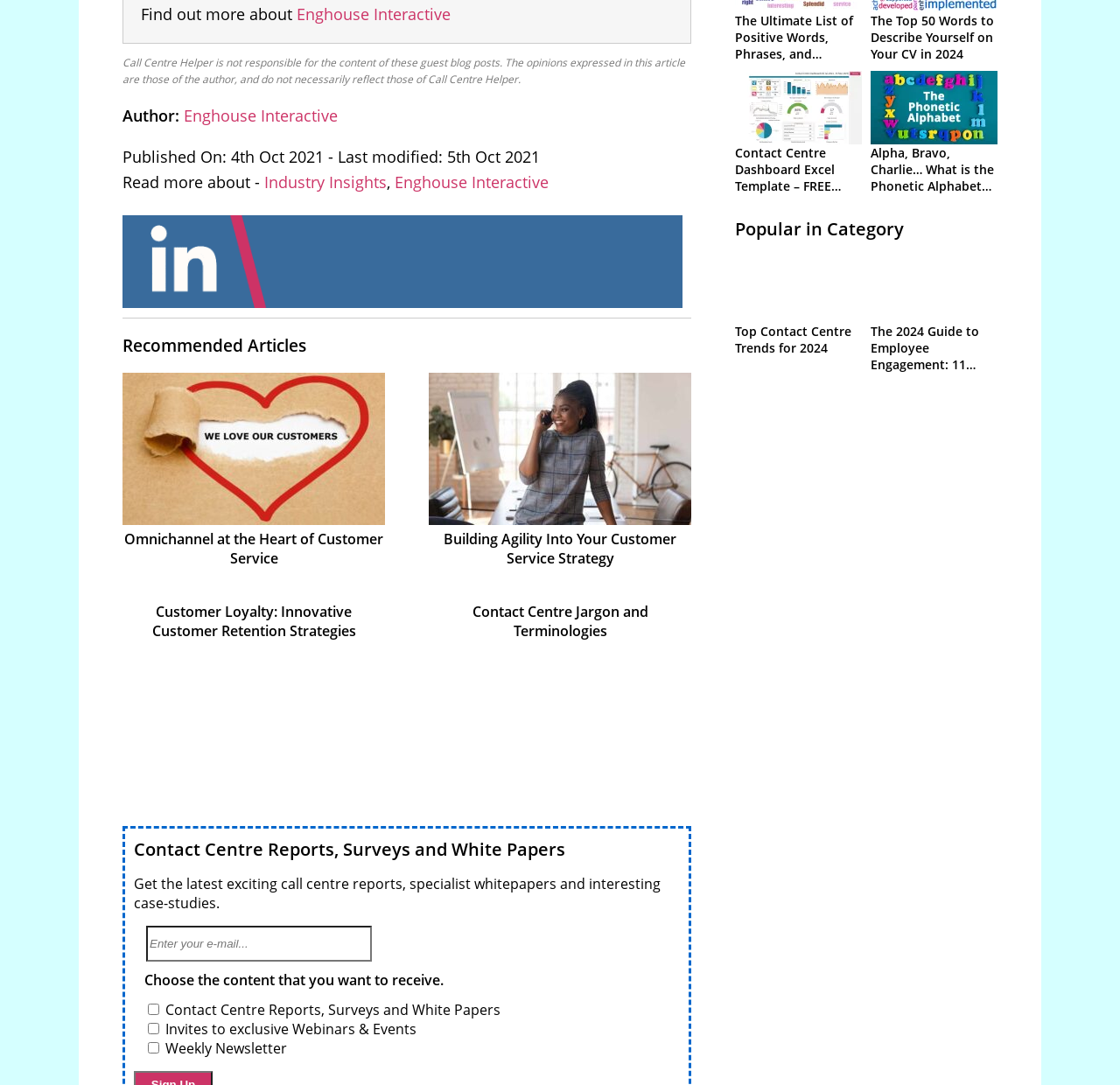Please identify the bounding box coordinates of the clickable area that will allow you to execute the instruction: "Choose the content you want to receive".

[0.129, 0.894, 0.396, 0.912]